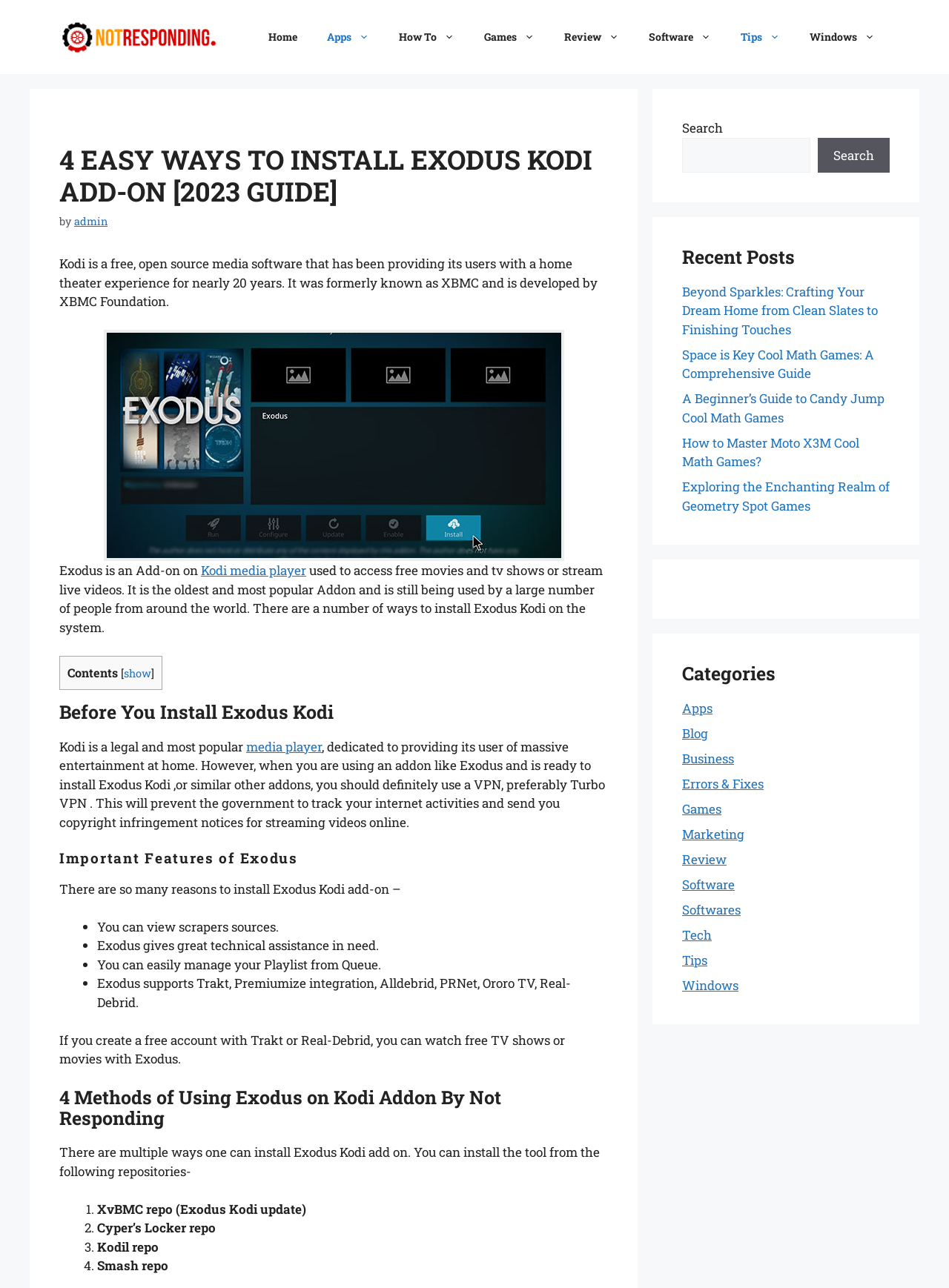Identify the bounding box for the element characterized by the following description: "Kodi media player".

[0.212, 0.436, 0.323, 0.45]